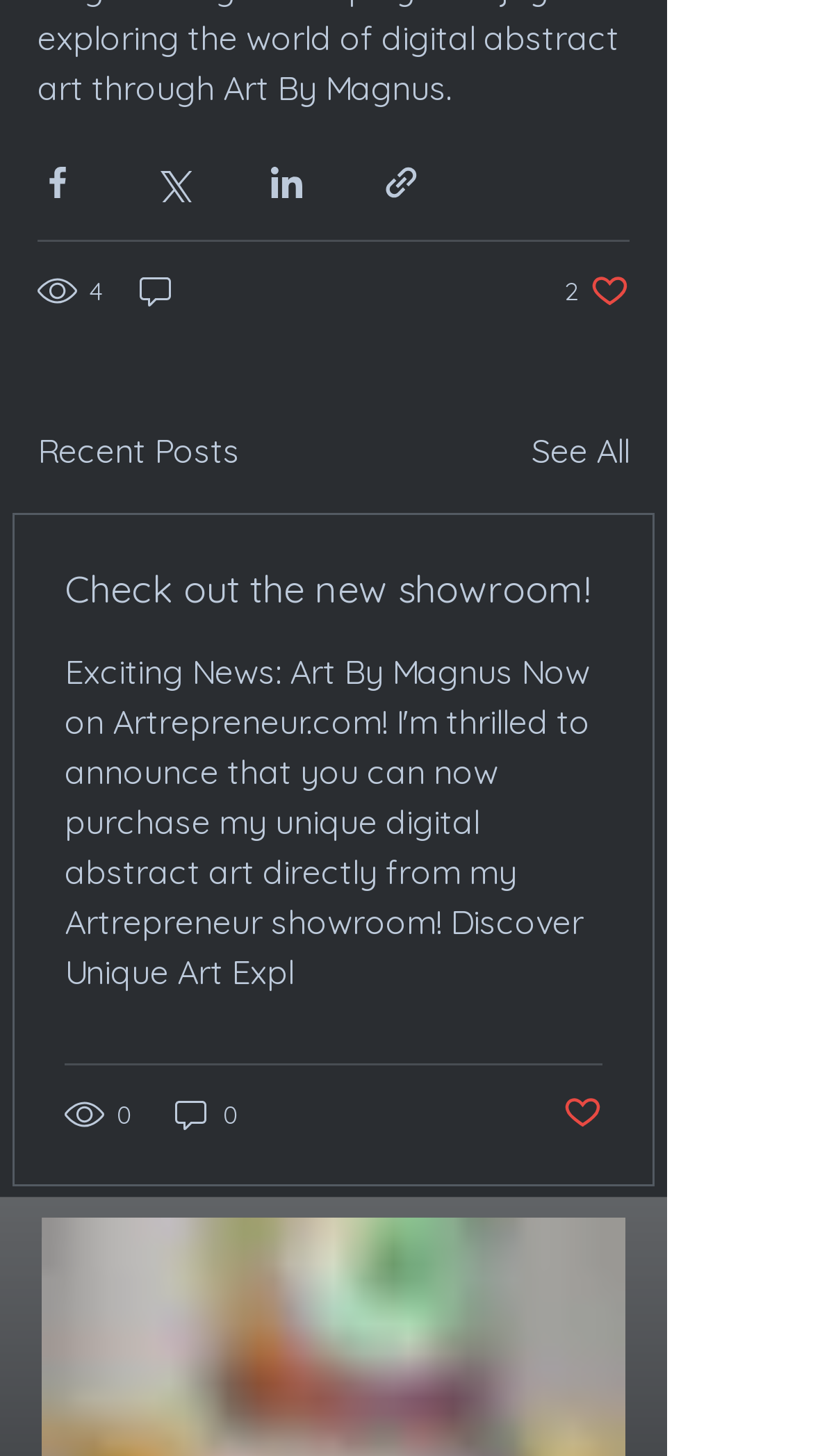Determine the bounding box coordinates of the clickable area required to perform the following instruction: "Share via Facebook". The coordinates should be represented as four float numbers between 0 and 1: [left, top, right, bottom].

[0.046, 0.112, 0.095, 0.139]